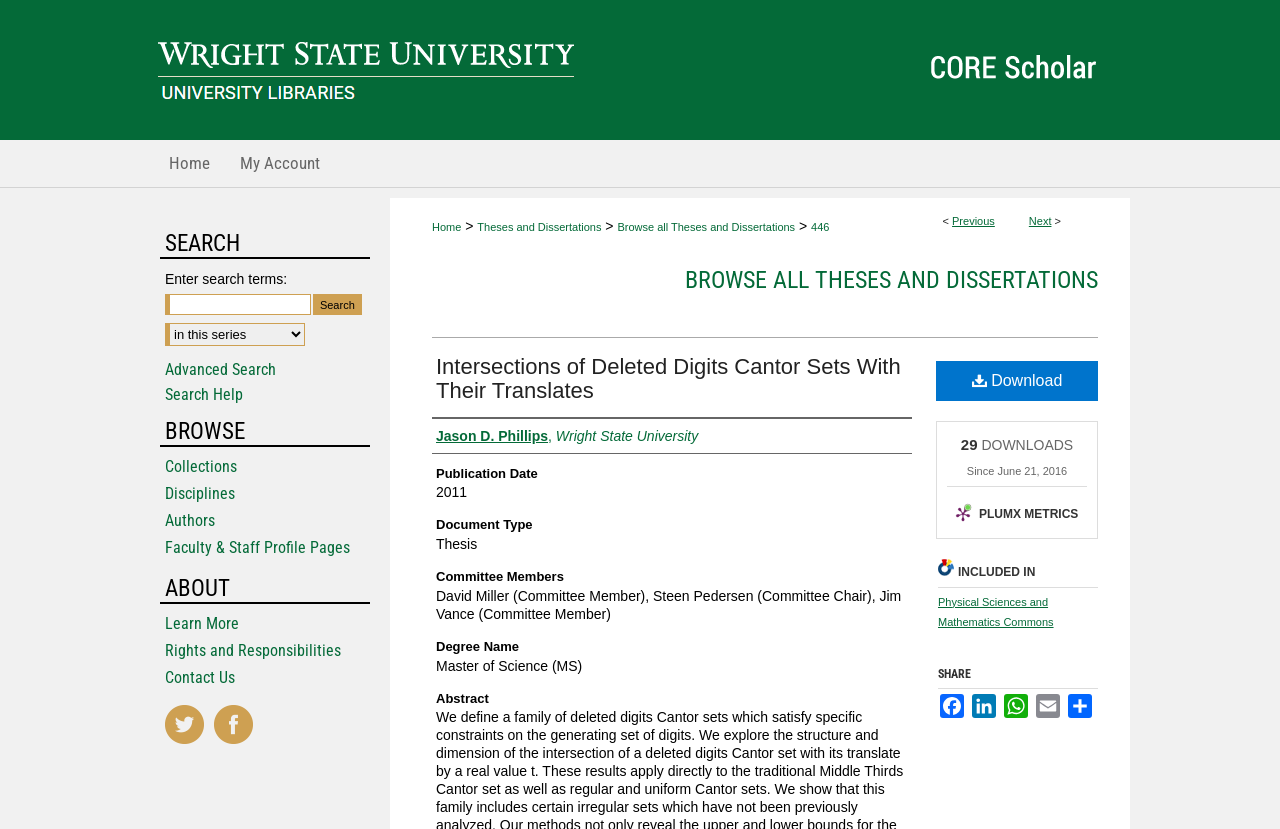Determine the bounding box coordinates for the HTML element described here: "My Account".

[0.179, 0.169, 0.259, 0.226]